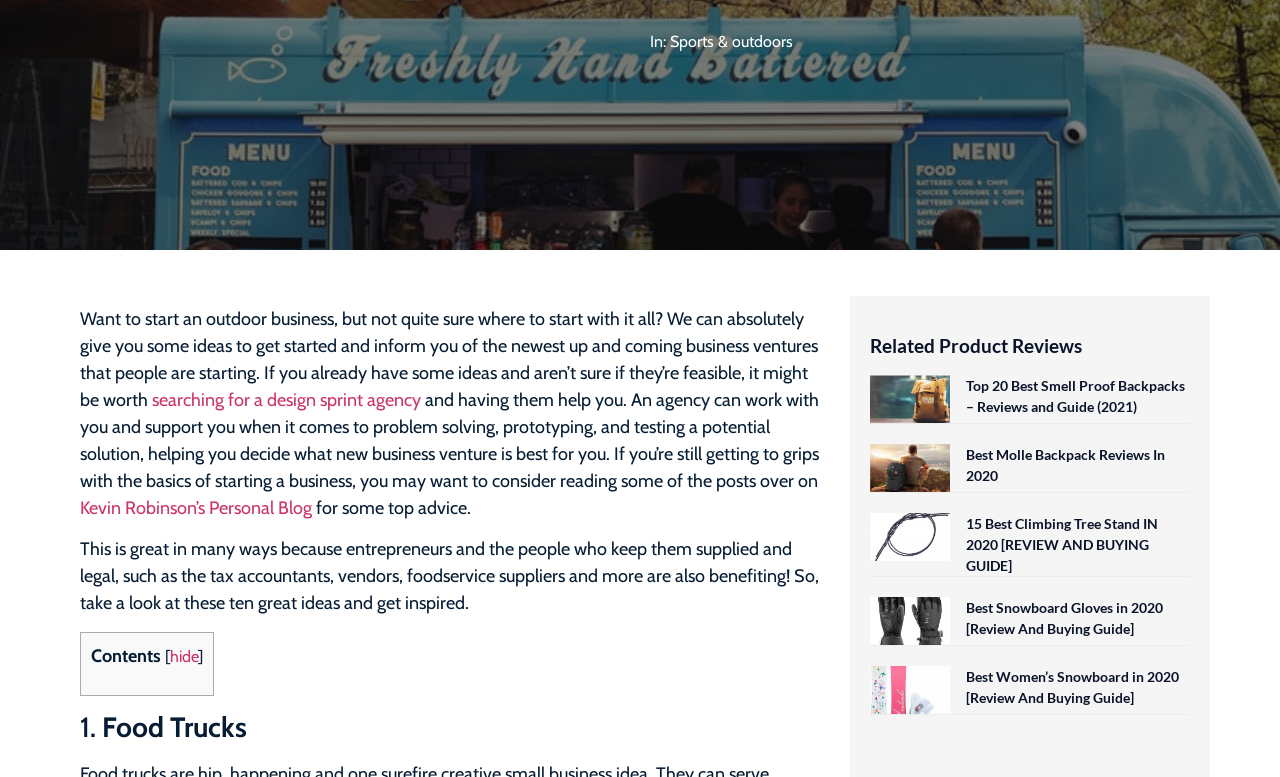Please find the bounding box for the following UI element description. Provide the coordinates in (top-left x, top-left y, bottom-right x, bottom-right y) format, with values between 0 and 1: ︎︎︎Back

None